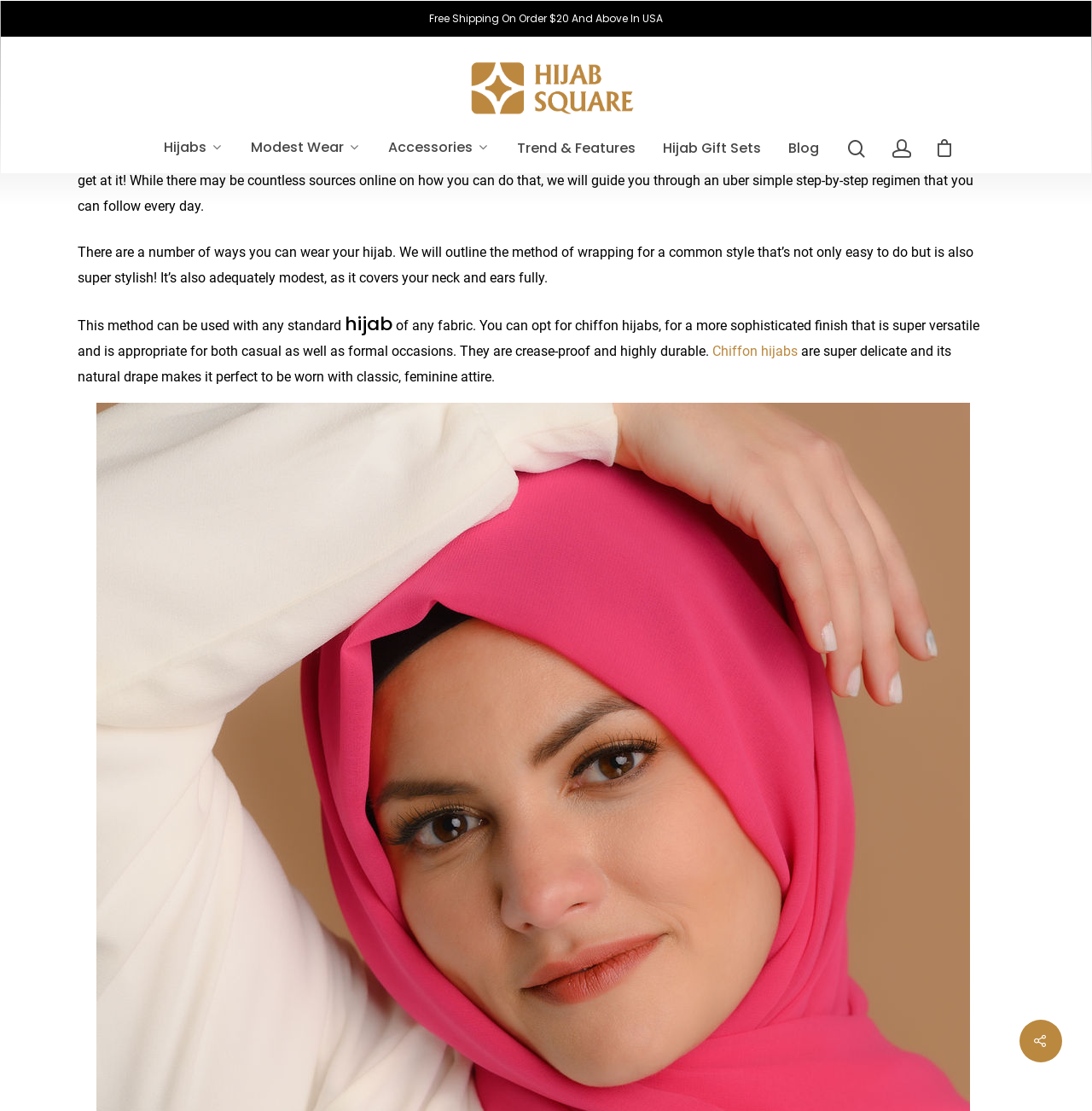Respond with a single word or phrase for the following question: 
What type of content can be found in the 'Blog' section?

Hijab-related articles